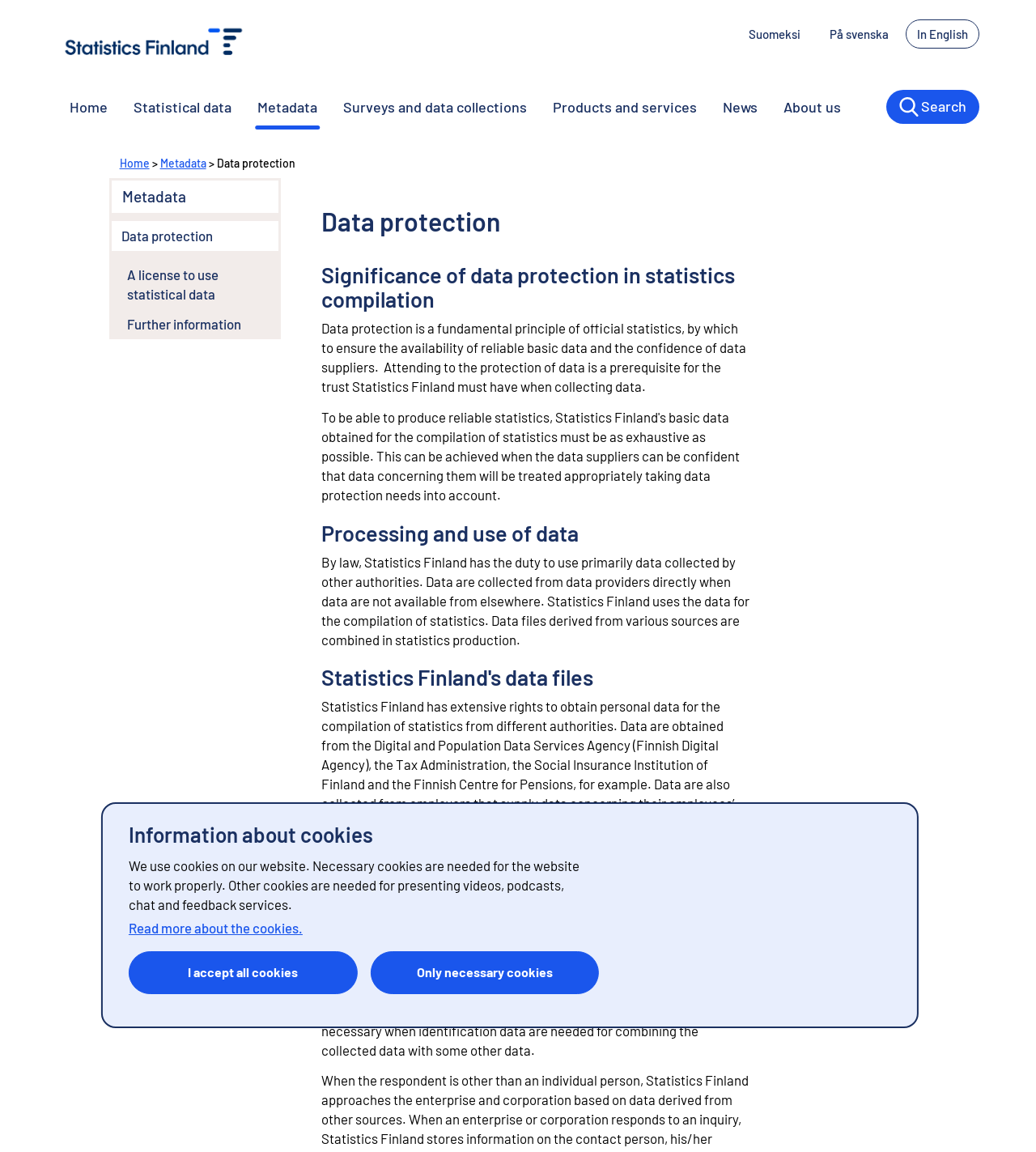Please reply with a single word or brief phrase to the question: 
What is the purpose of Statistics Finland?

To compile statistics